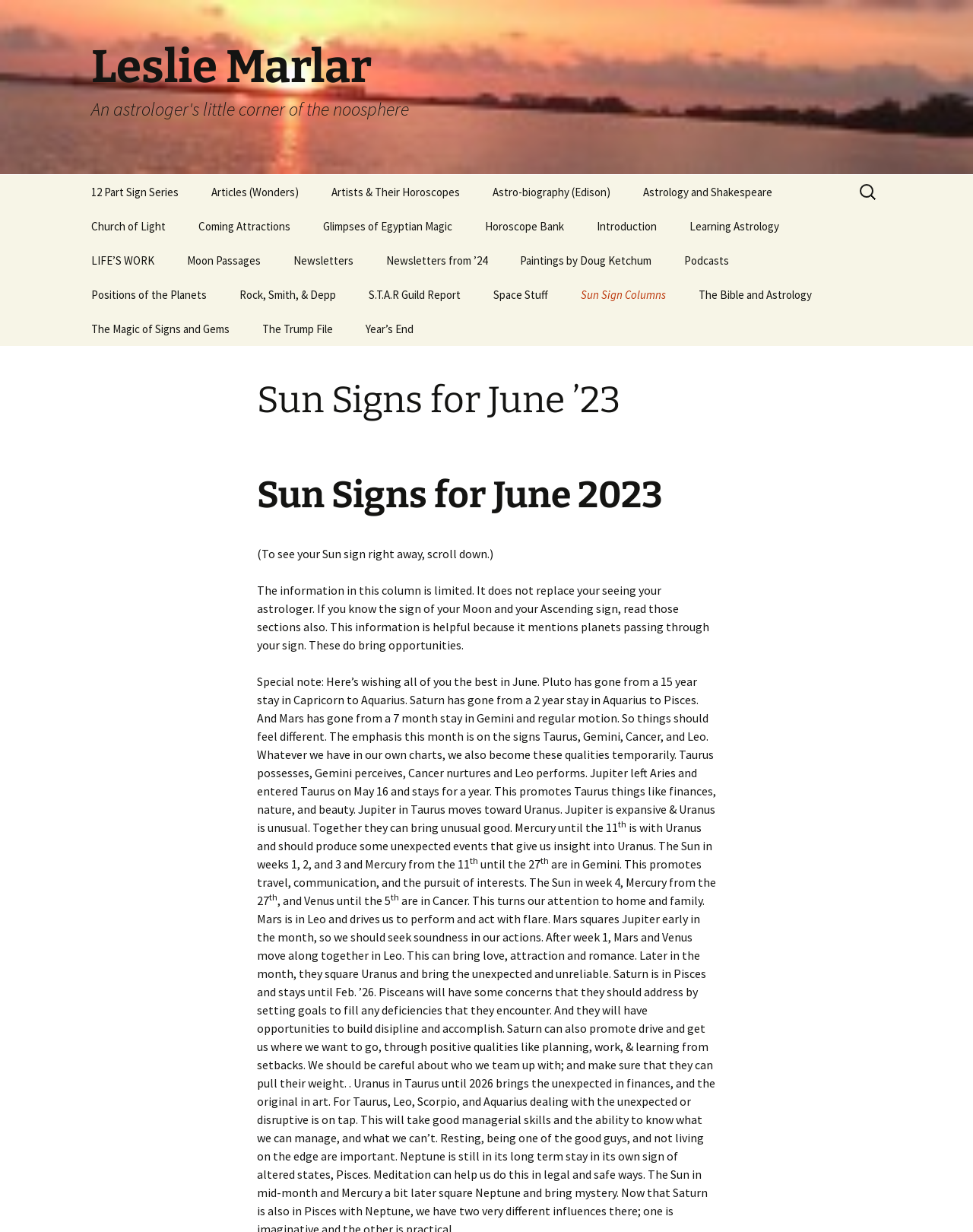Identify the coordinates of the bounding box for the element described below: "parent_node: DEALDASH TIPS". Return the coordinates as four float numbers between 0 and 1: [left, top, right, bottom].

None